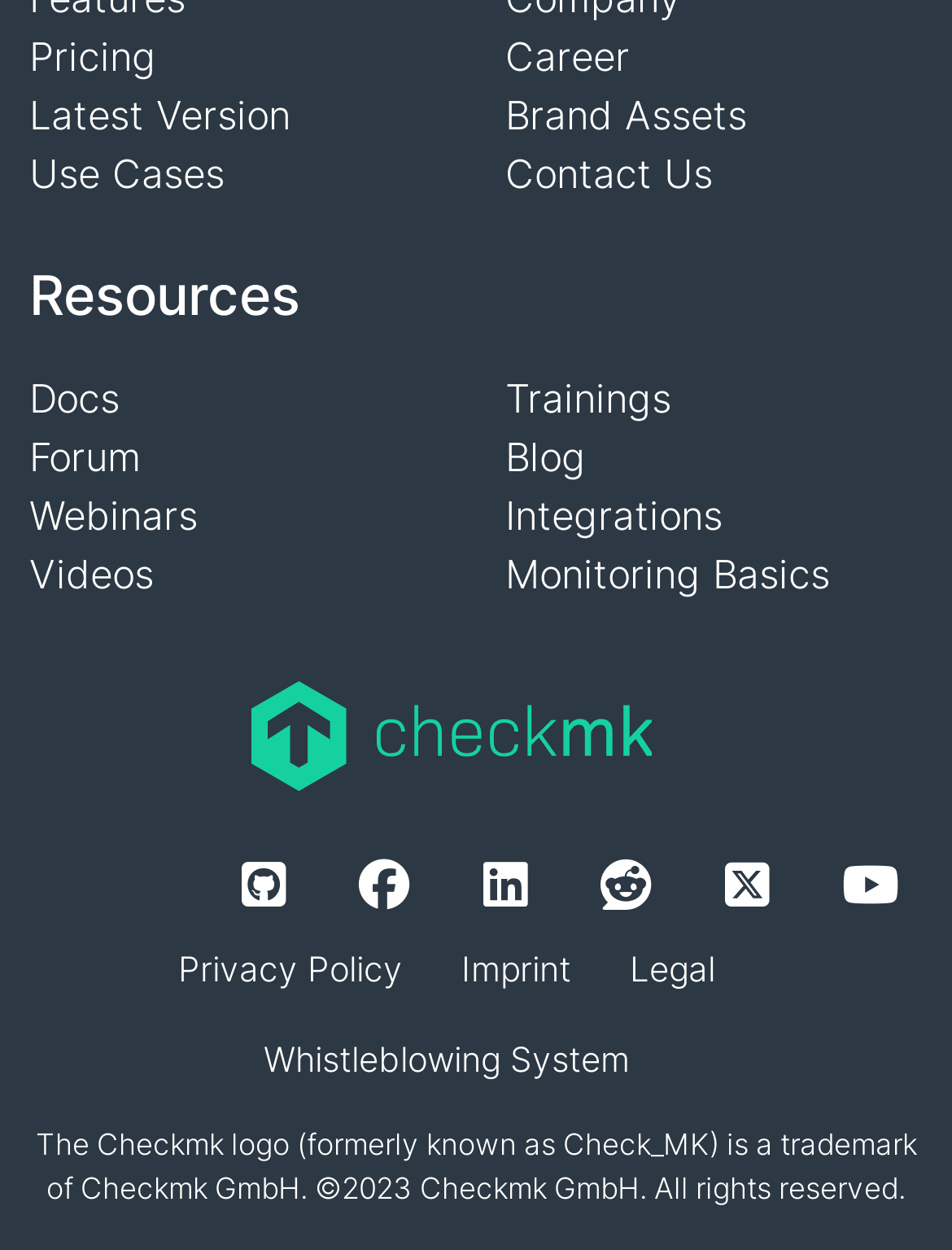Utilize the information from the image to answer the question in detail:
How many links are there in the top-left section?

I counted the number of links in the top-left section, which are 'Pricing', 'Latest Version', 'Use Cases', 'Resources', 'Docs', 'Forum', and 'Webinars'.